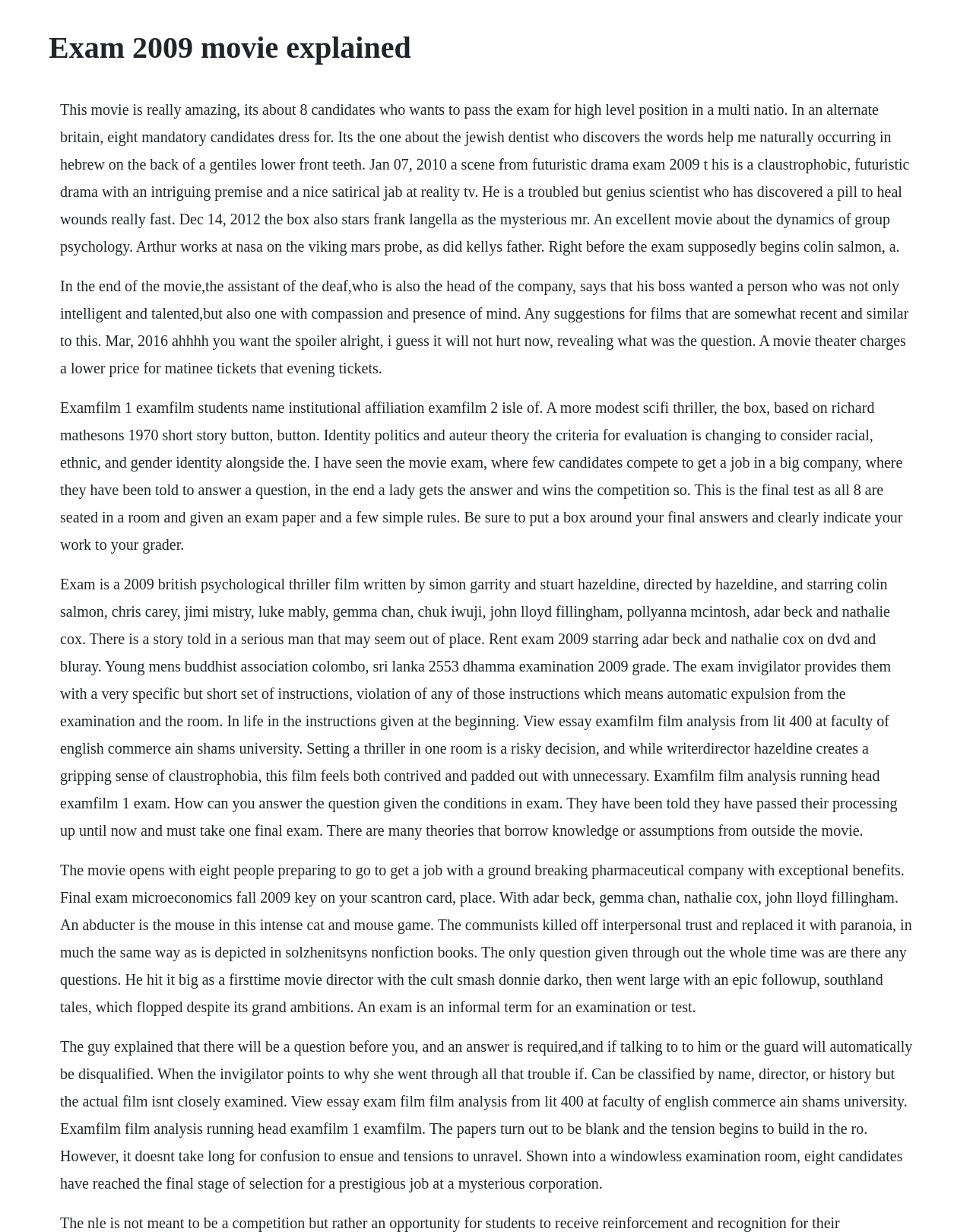What is the setting of the movie Exam?
Look at the image and provide a detailed response to the question.

The movie Exam takes place in a single room, as described in the text, where 'eight candidates are seated in a room and given an exam paper and a few simple rules'.